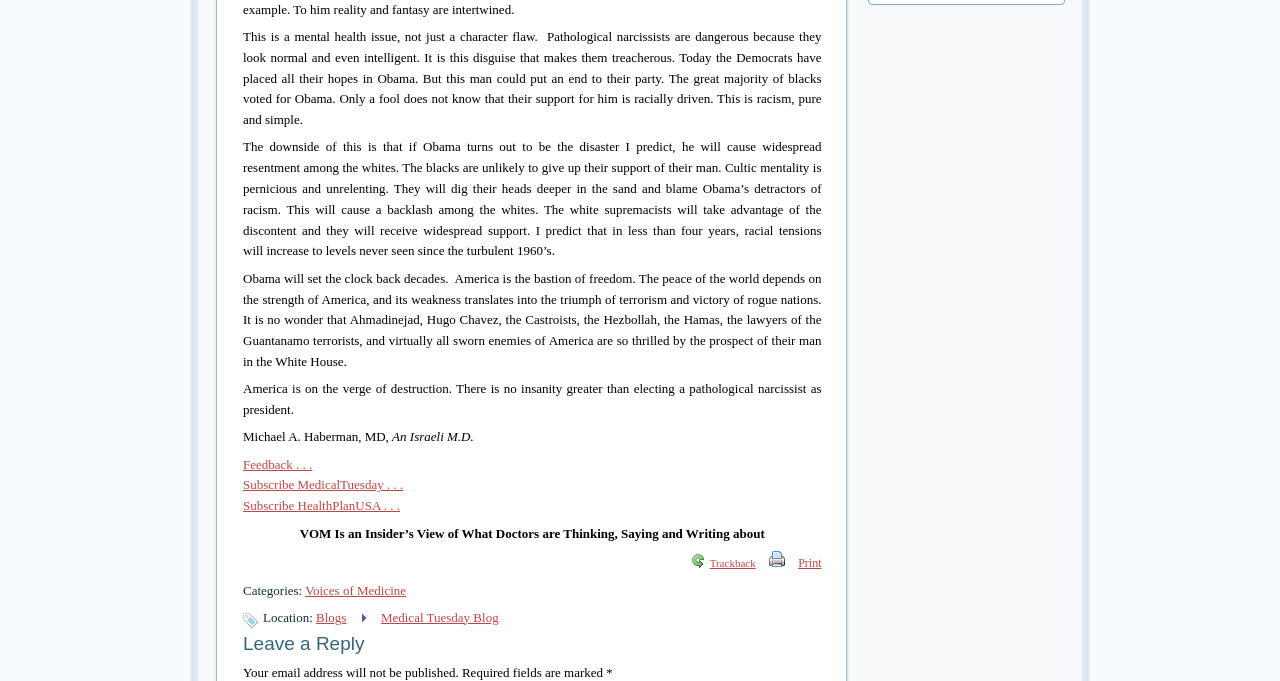Specify the bounding box coordinates of the area to click in order to follow the given instruction: "Subscribe to MedicalTuesday."

[0.19, 0.701, 0.315, 0.723]